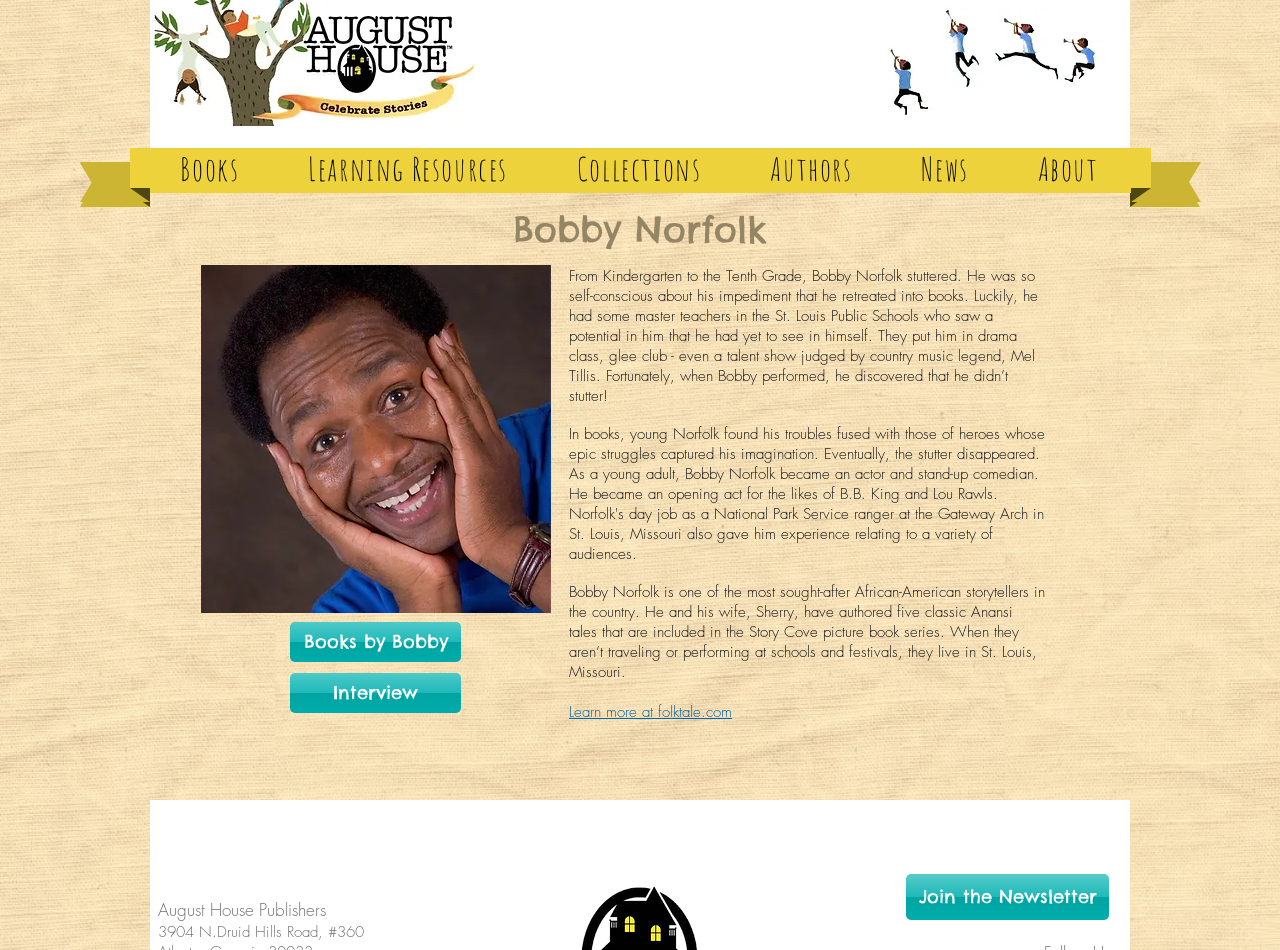Examine the screenshot and answer the question in as much detail as possible: What is the name of the publisher associated with this webpage?

The answer can be found by looking at the image element at the top of the webpage, which contains the text 'August House Logo'. This logo is likely associated with the publisher of the webpage, which is confirmed by the text 'August House Publishers' at the bottom of the page.